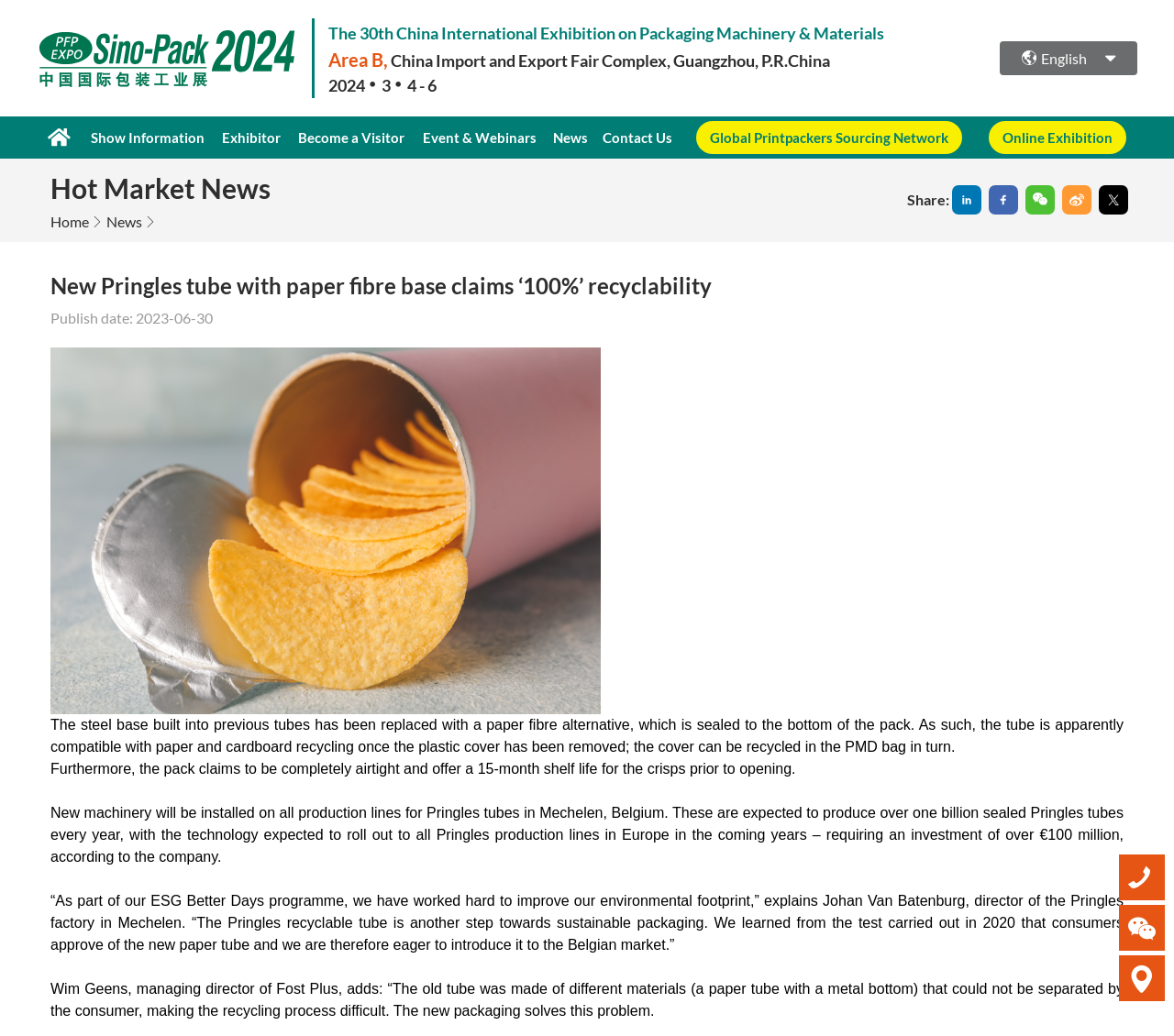Kindly provide the bounding box coordinates of the section you need to click on to fulfill the given instruction: "Click the 'Become a Visitor' link".

[0.25, 0.112, 0.348, 0.153]